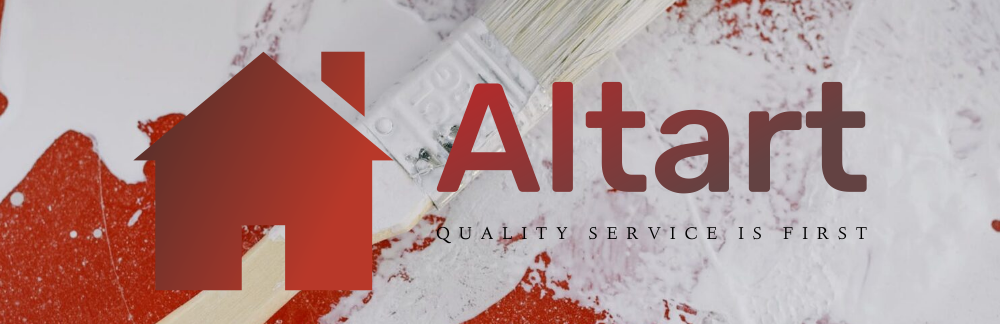Provide a comprehensive description of the image.

This image features the logo of "Altart," an establishment dedicated to providing high-quality services. The logo prominently displays a stylized house icon in a gradient of red, symbolizing comfort and home. Beneath the icon, the name "Altart" is rendered in a bold, modern font with a combination of red and darker shades, creating a strong visual impact. Below the name, the phrase "QUALITY SERVICE IS FIRST" is elegantly displayed in a smaller, simple font, emphasizing the brand’s commitment to excellence. The background features paint splatters, adding a vivid, artistic touch that suggests a focus on home improvement or renovation services.